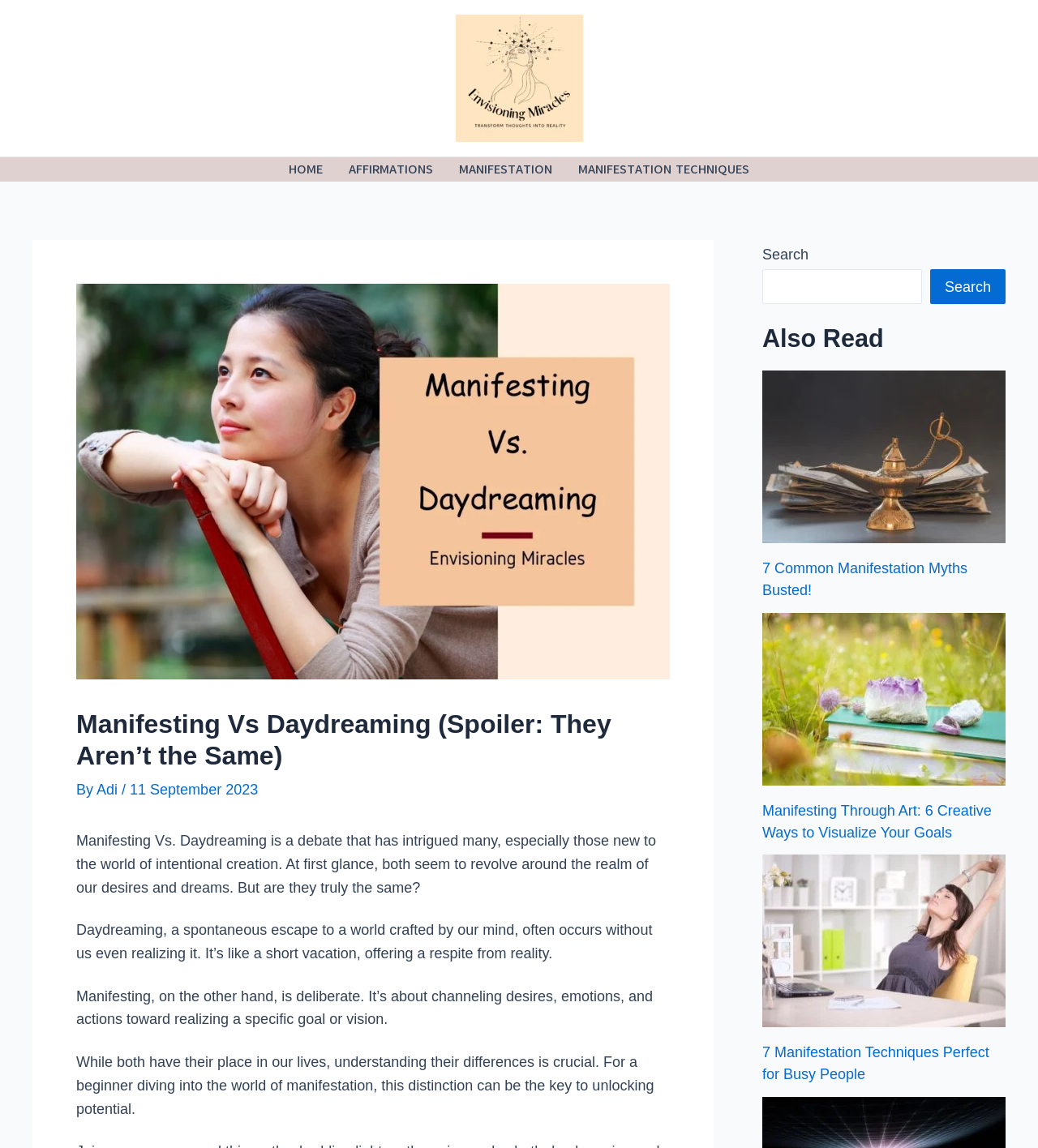Answer the question in one word or a short phrase:
What is the topic of the article?

Manifesting Vs Daydreaming